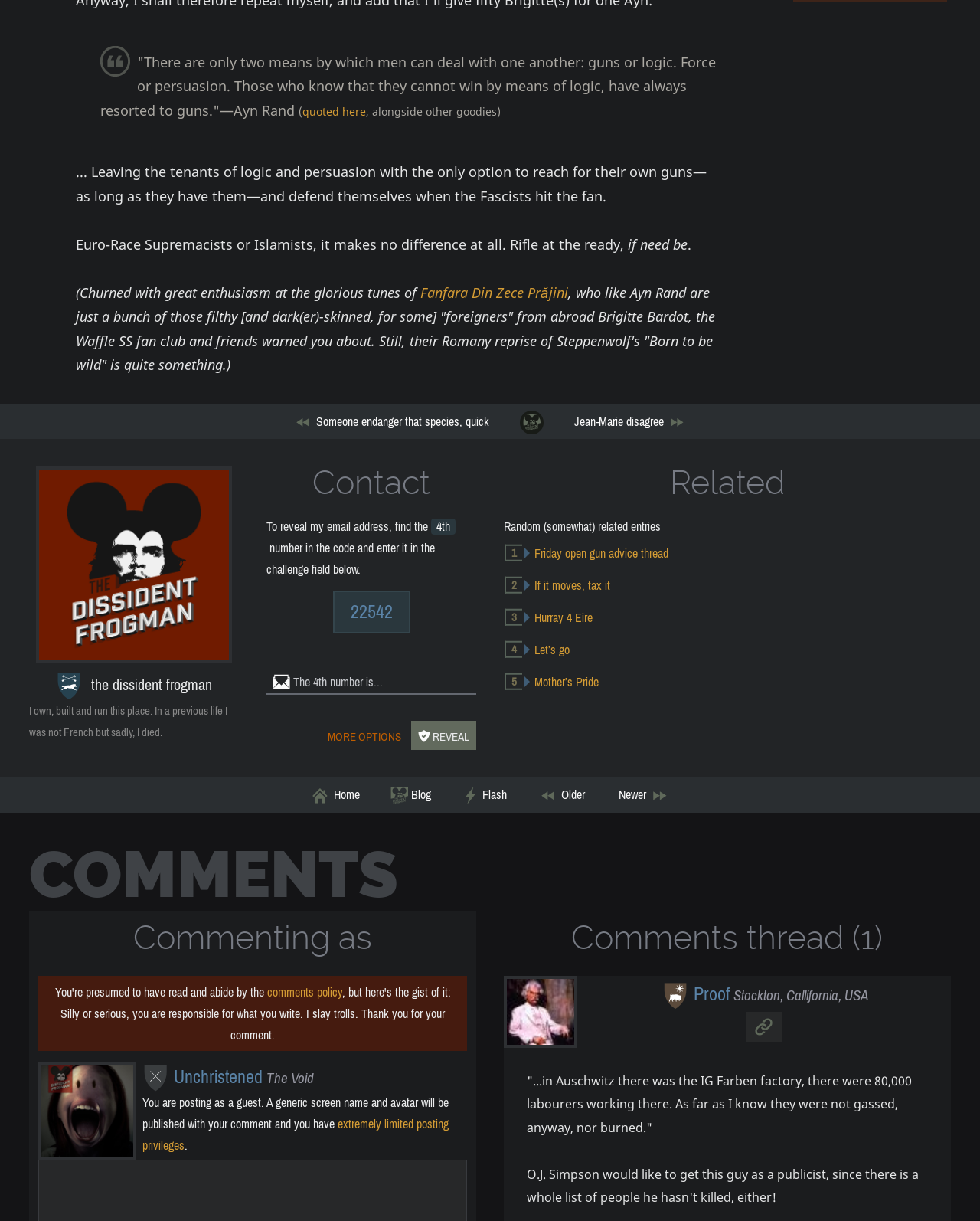Can you determine the bounding box coordinates of the area that needs to be clicked to fulfill the following instruction: "Click the 'Home' link"?

[0.303, 0.637, 0.383, 0.665]